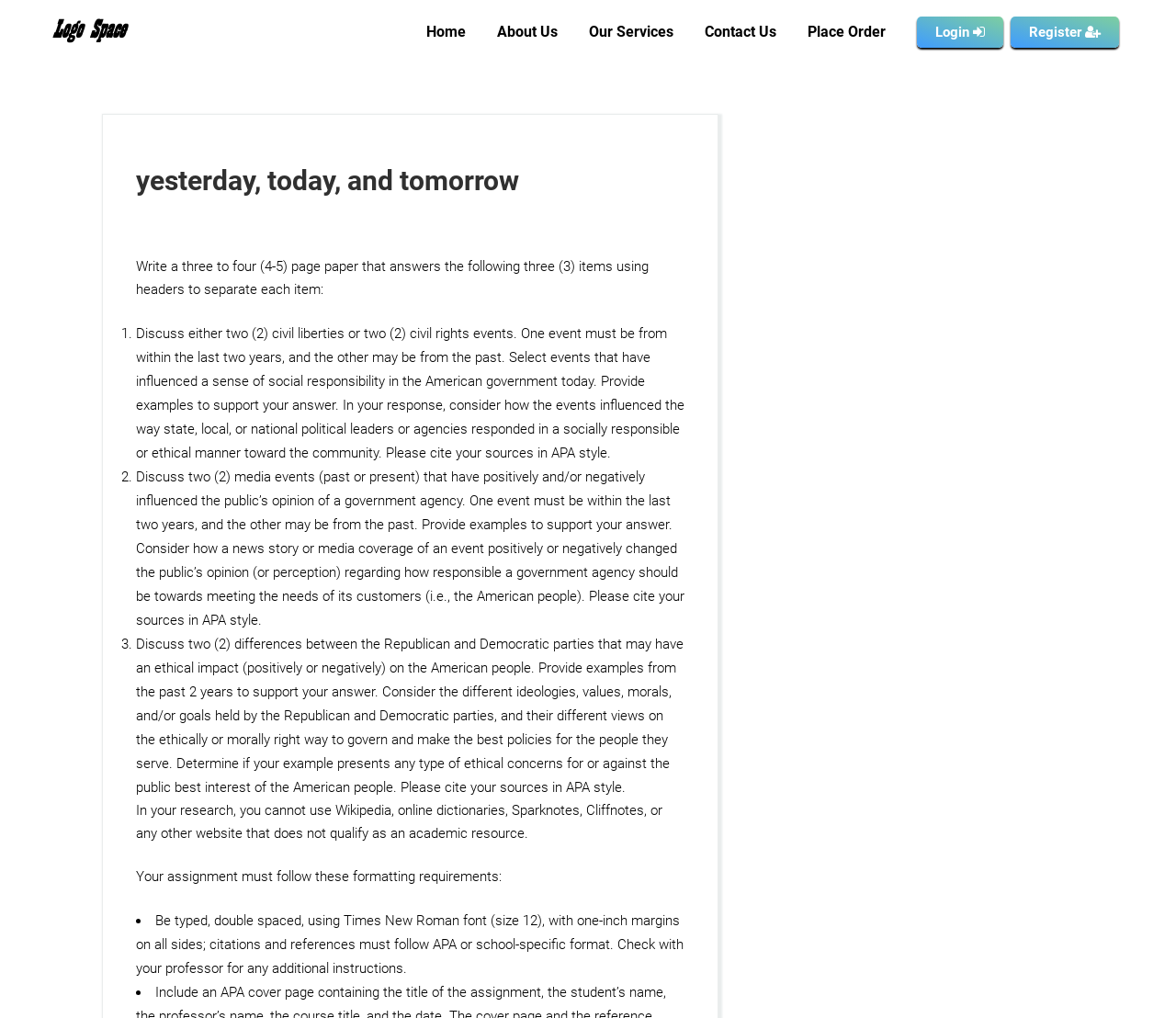Provide the bounding box coordinates of the section that needs to be clicked to accomplish the following instruction: "Click the 'Home' link."

[0.349, 0.0, 0.409, 0.063]